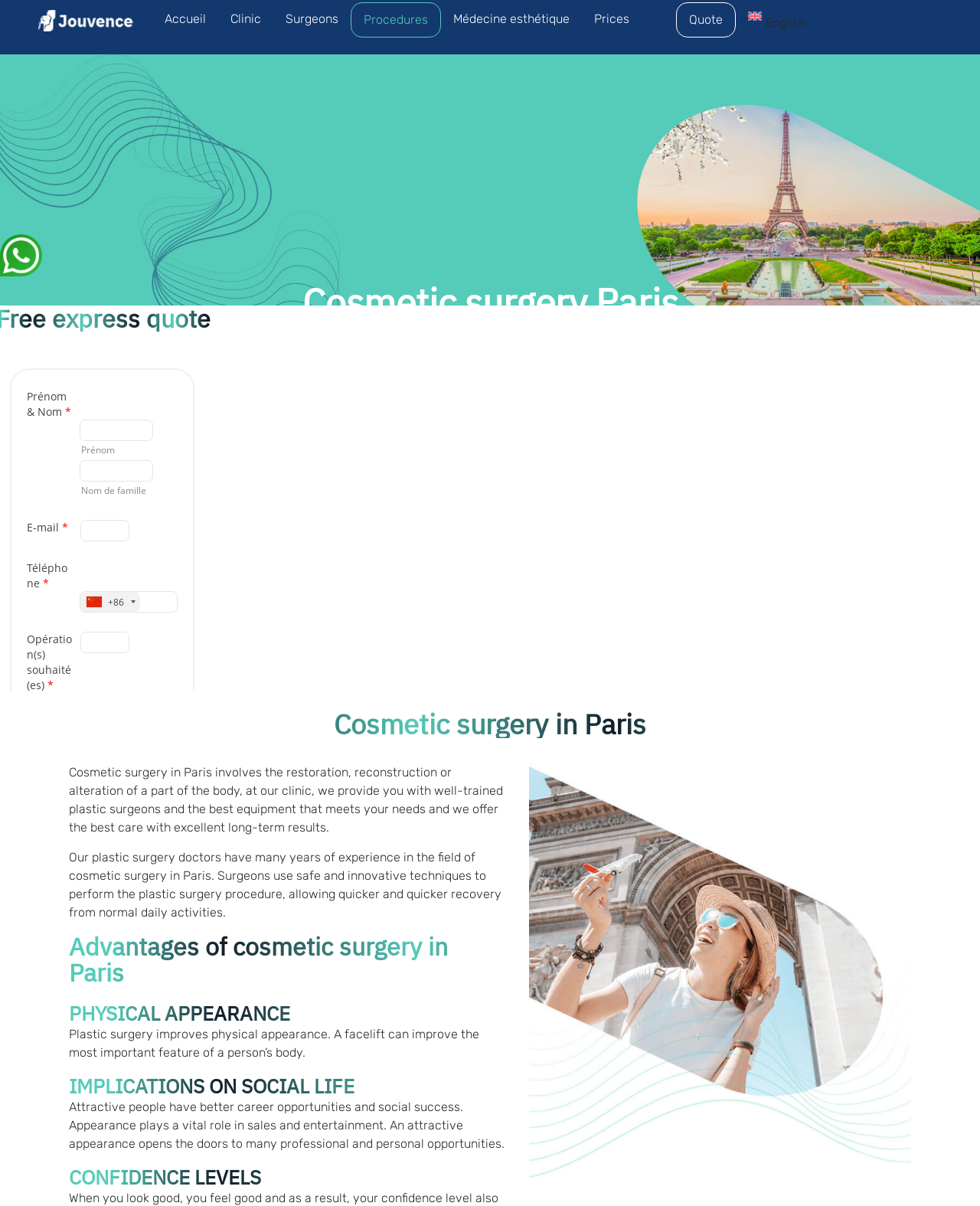What is the goal of a facelift?
Based on the visual details in the image, please answer the question thoroughly.

According to the webpage, a facelift can improve the most important feature of a person's body, which implies that the goal of a facelift is to improve physical appearance.